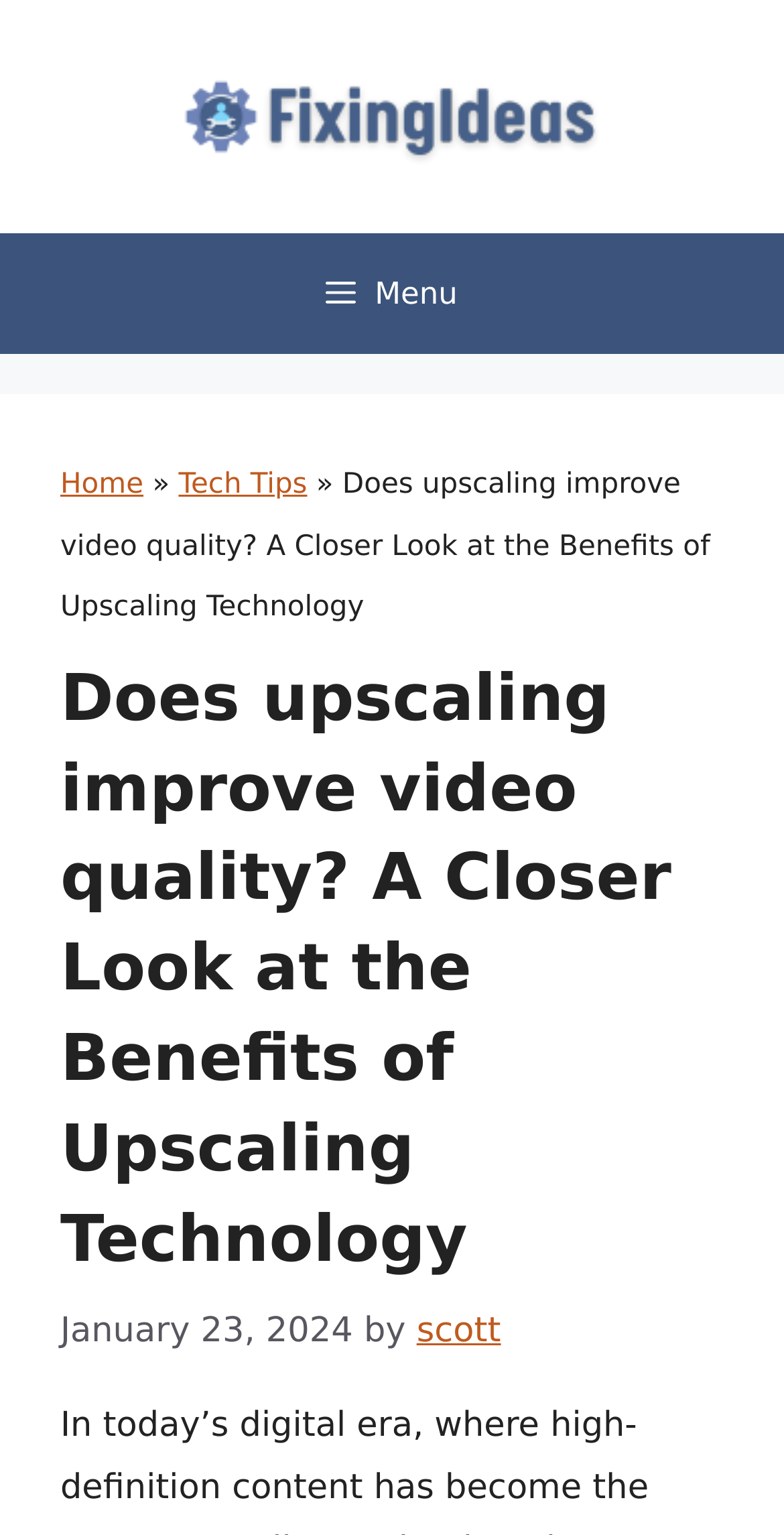What is the name of the website?
Look at the image and answer the question with a single word or phrase.

Fixing Ideas